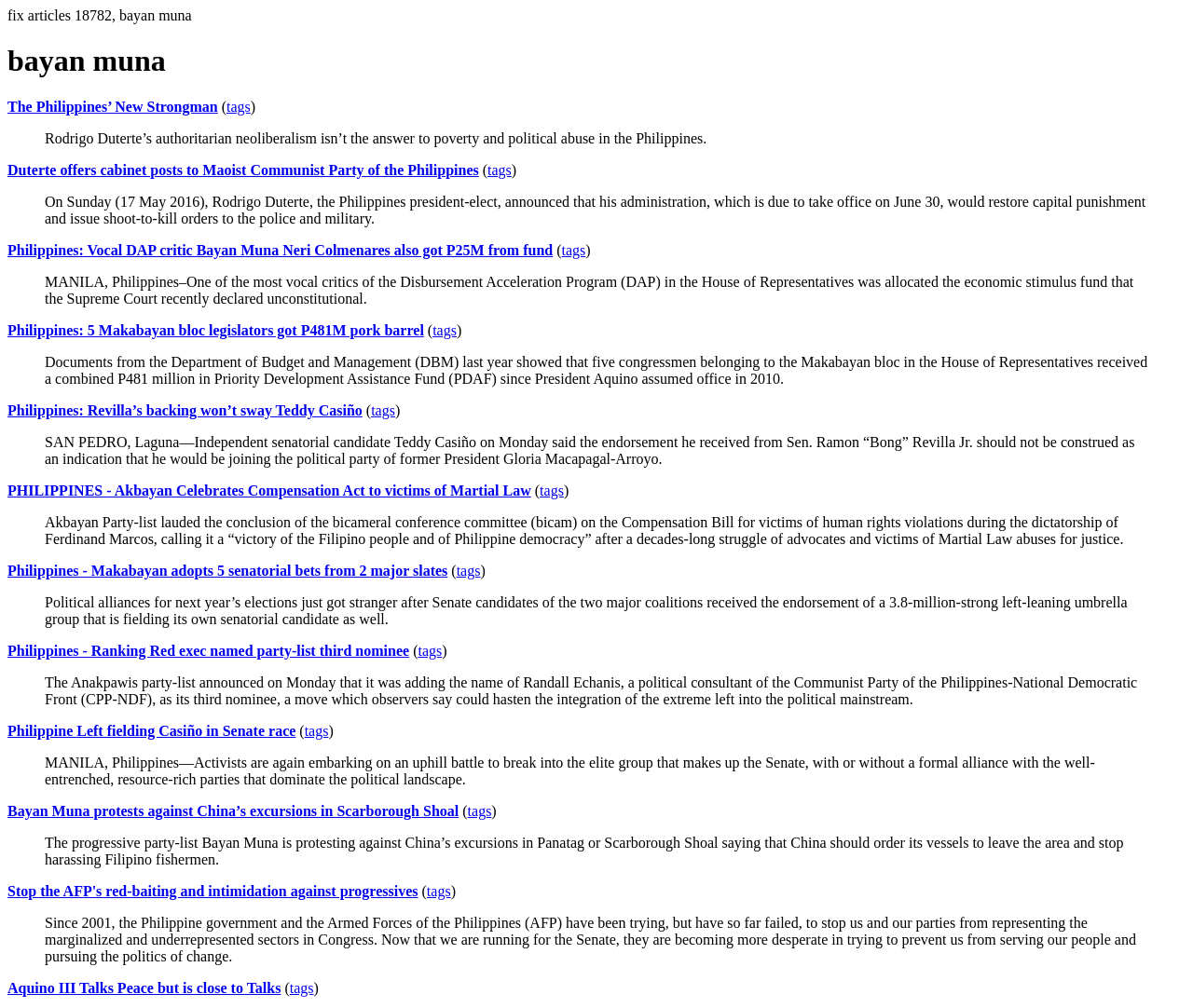Highlight the bounding box coordinates of the element you need to click to perform the following instruction: "Check the news about 'Akbayan Celebrates Compensation Act to victims of Martial Law'."

[0.006, 0.479, 0.445, 0.494]